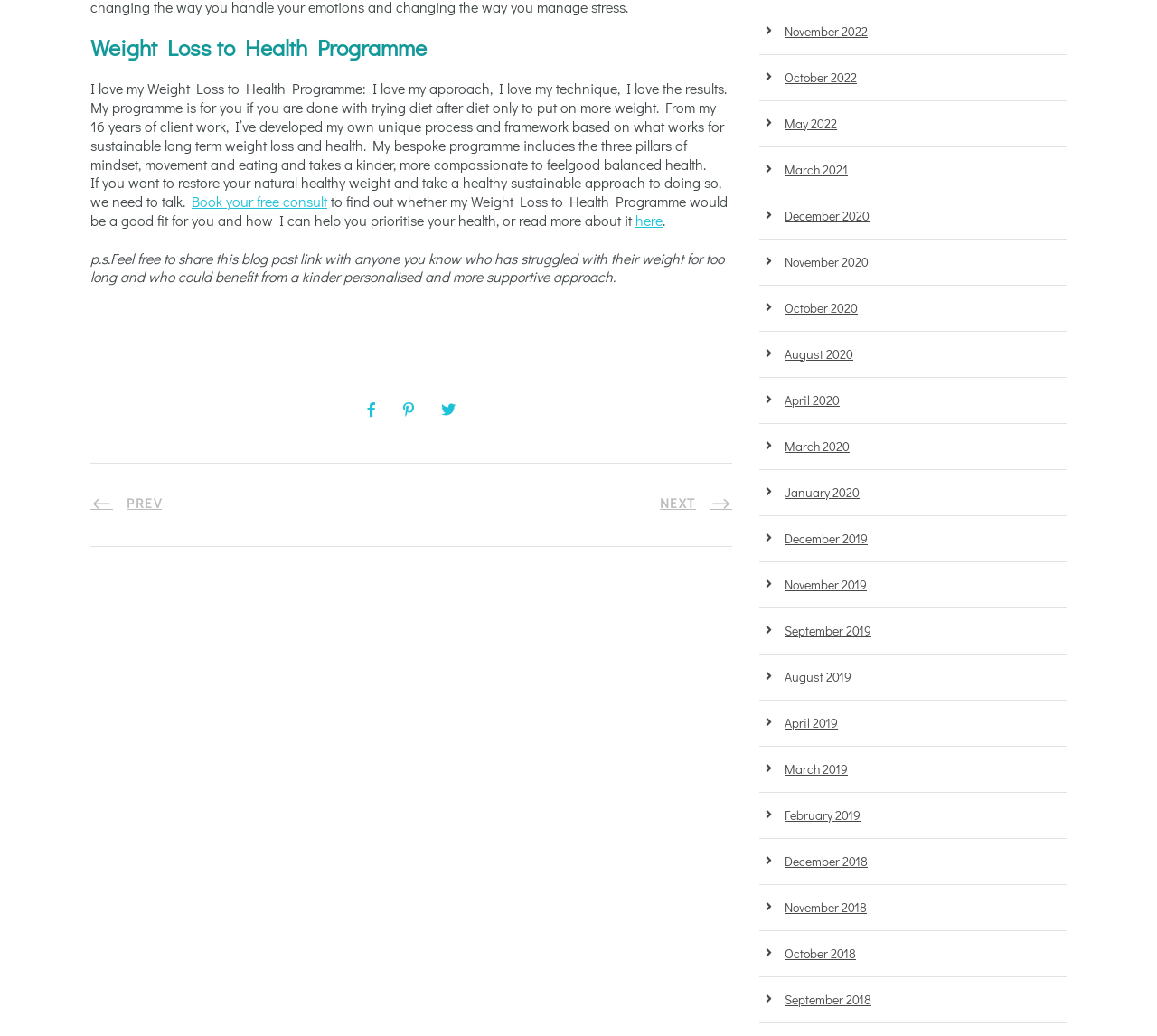Refer to the image and provide an in-depth answer to the question: 
What are the social media links for?

The social media links, represented by the icons '', '', and '', are likely for sharing the blog post or the programme's information on social media platforms, as they are commonly used for sharing content.